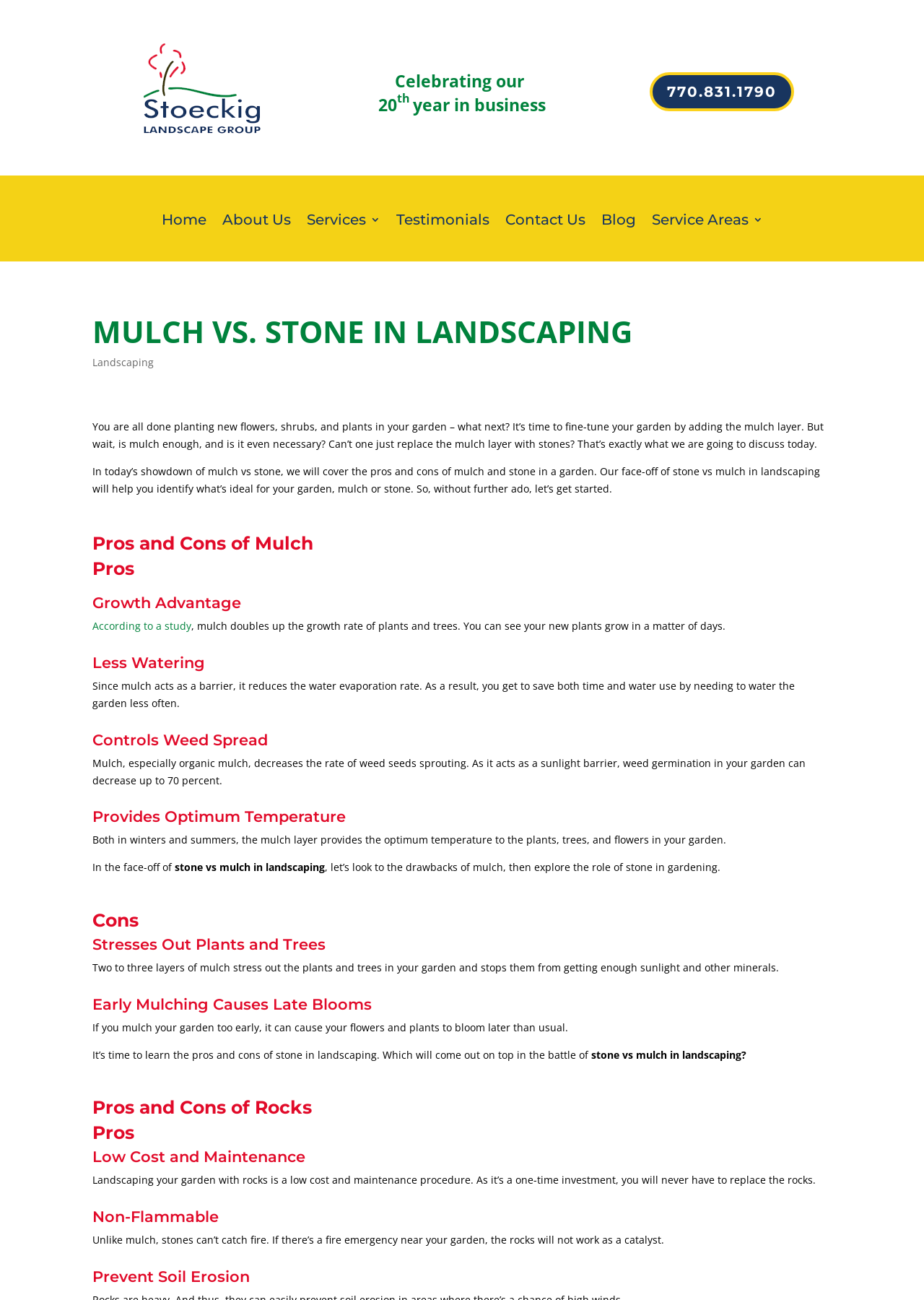What is the company name on the logo?
Please answer the question with as much detail as possible using the screenshot.

The logo on the top left corner of the webpage has a text 'Stoeckig Logo' which indicates that the company name is Stoeckig.